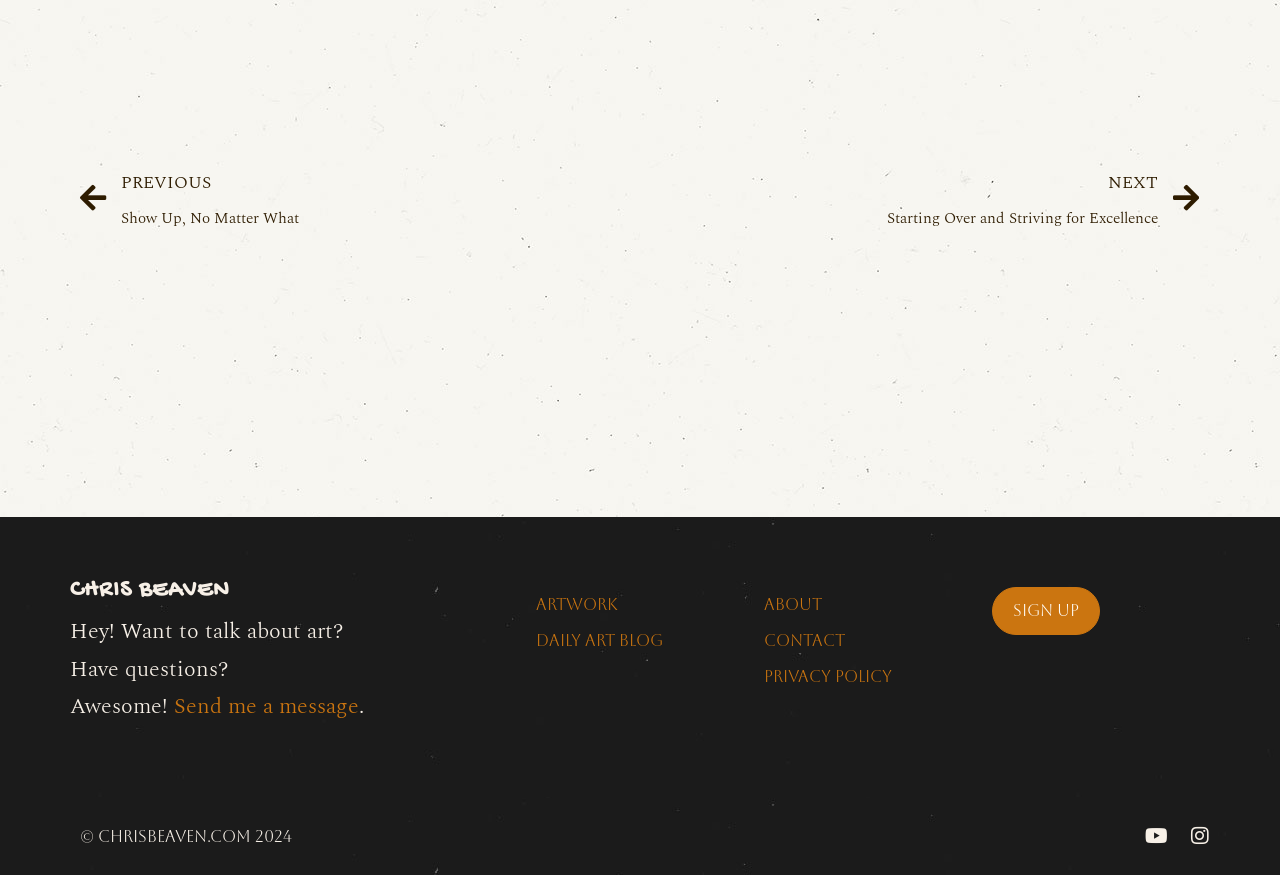Specify the bounding box coordinates of the area to click in order to follow the given instruction: "Check the 'DAILY ART BLOG'."

[0.419, 0.712, 0.581, 0.754]